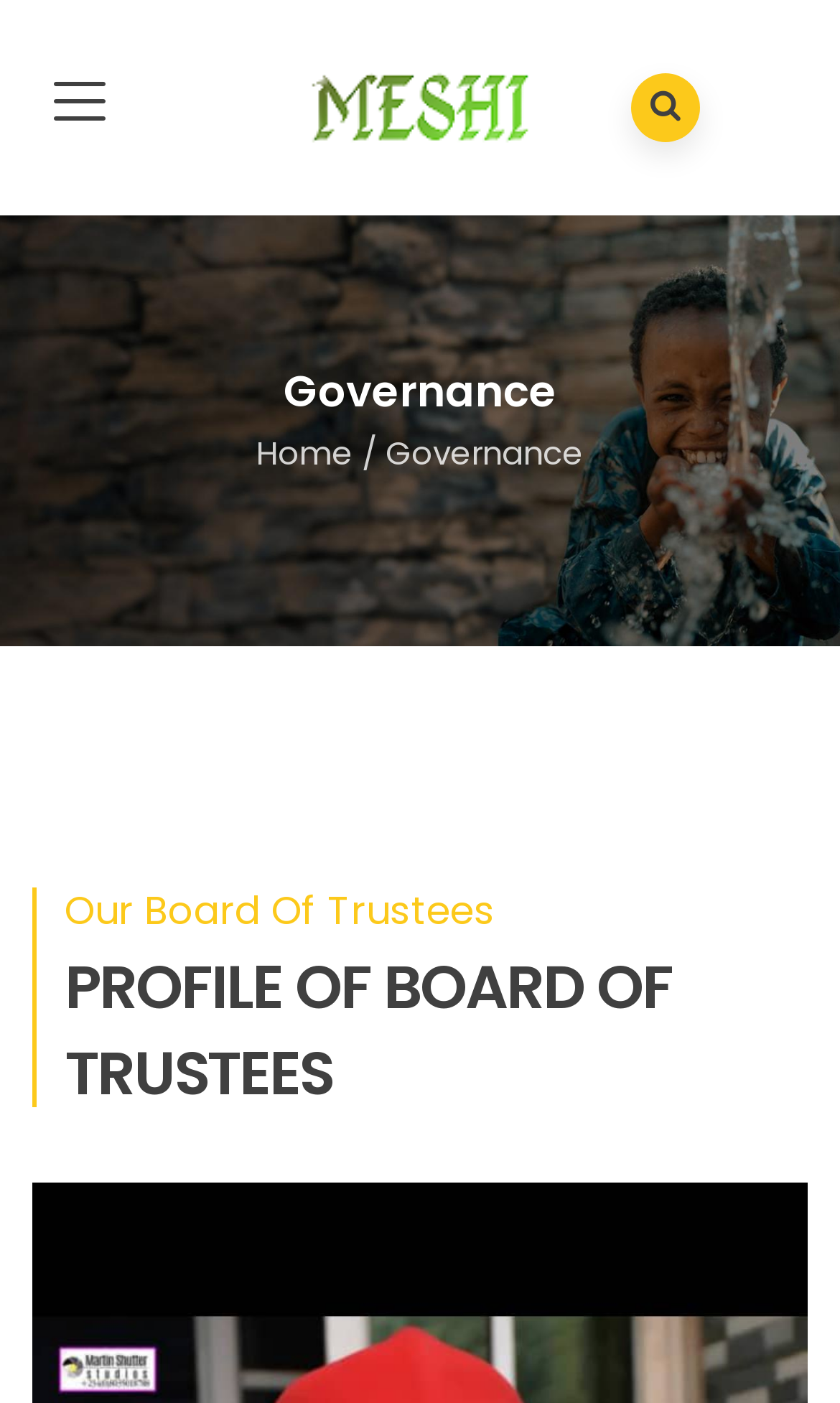Answer the following query with a single word or phrase:
How many navigation links are present?

2